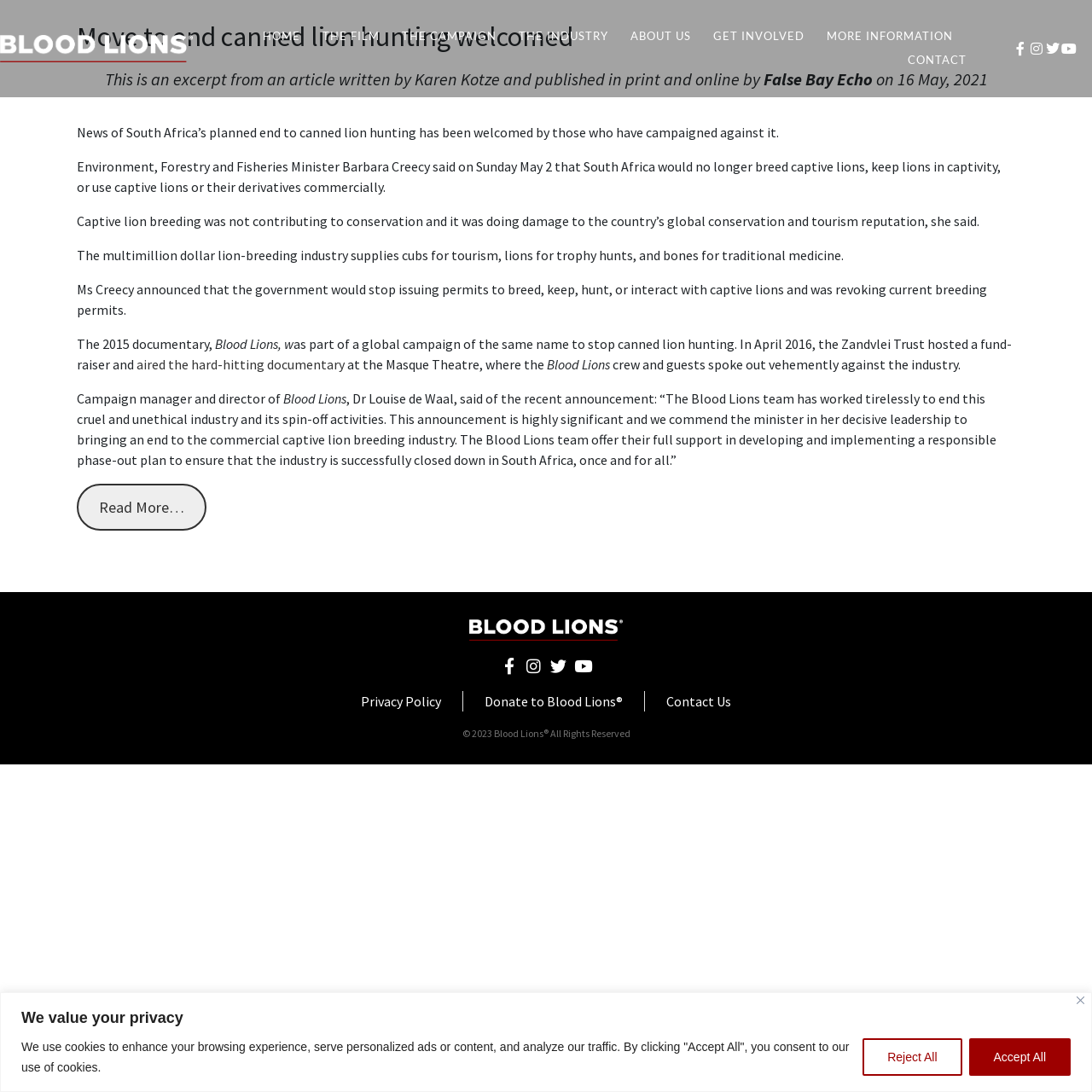Determine the bounding box coordinates for the area that should be clicked to carry out the following instruction: "Click the 'Blood Lions' link".

[0.0, 0.035, 0.177, 0.051]